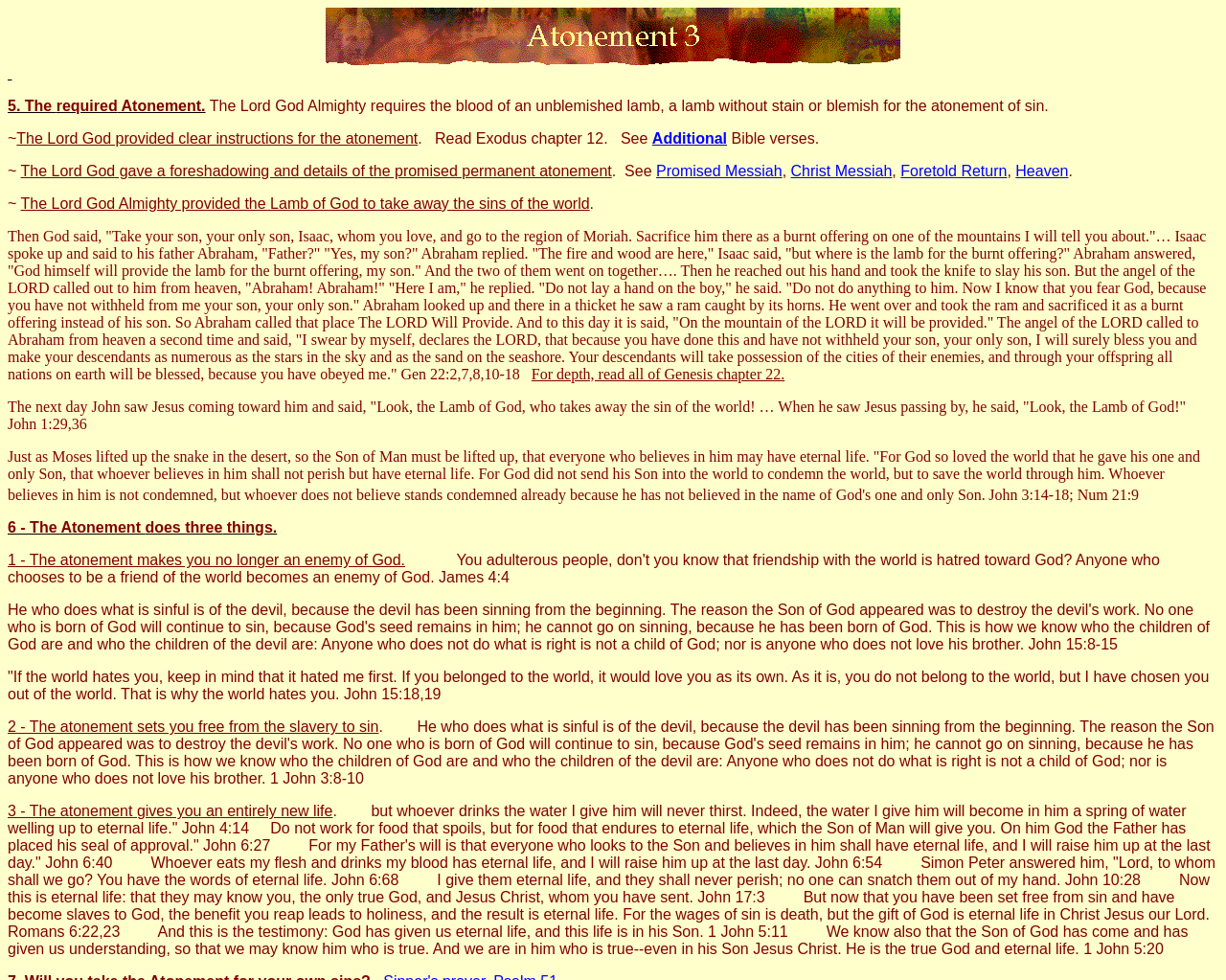Summarize the contents and layout of the webpage in detail.

The webpage is about Atonement 3, with a focus on the biblical concept of atonement. At the top, there is a table with a title "Atonement 3" and an image with the same title. Below the title, there are several links to related topics, including "Additional", "Promised Messiah", "Christ Messiah", "Foretold", "Return", and "Heaven". 

To the right of the links, there is a brief description of the Lamb of God, followed by a passage from Genesis 22, which tells the story of Abraham's willingness to sacrifice his son Isaac and God's provision of a ram as a substitute. 

Below this passage, there is a section with three points about the atonement, each with a brief description and supporting Bible verses. The first point explains that the atonement makes one no longer an enemy of God, citing John 15:18-19. The second point states that the atonement sets one free from the slavery to sin. The third point describes how the atonement gives one an entirely new life, with multiple Bible verses from John and Romans supporting this idea.

Throughout the webpage, there are several static text elements with Bible verses and descriptions, as well as a few superscript elements. The overall structure of the webpage is organized, with clear headings and concise text, making it easy to follow and understand the content.